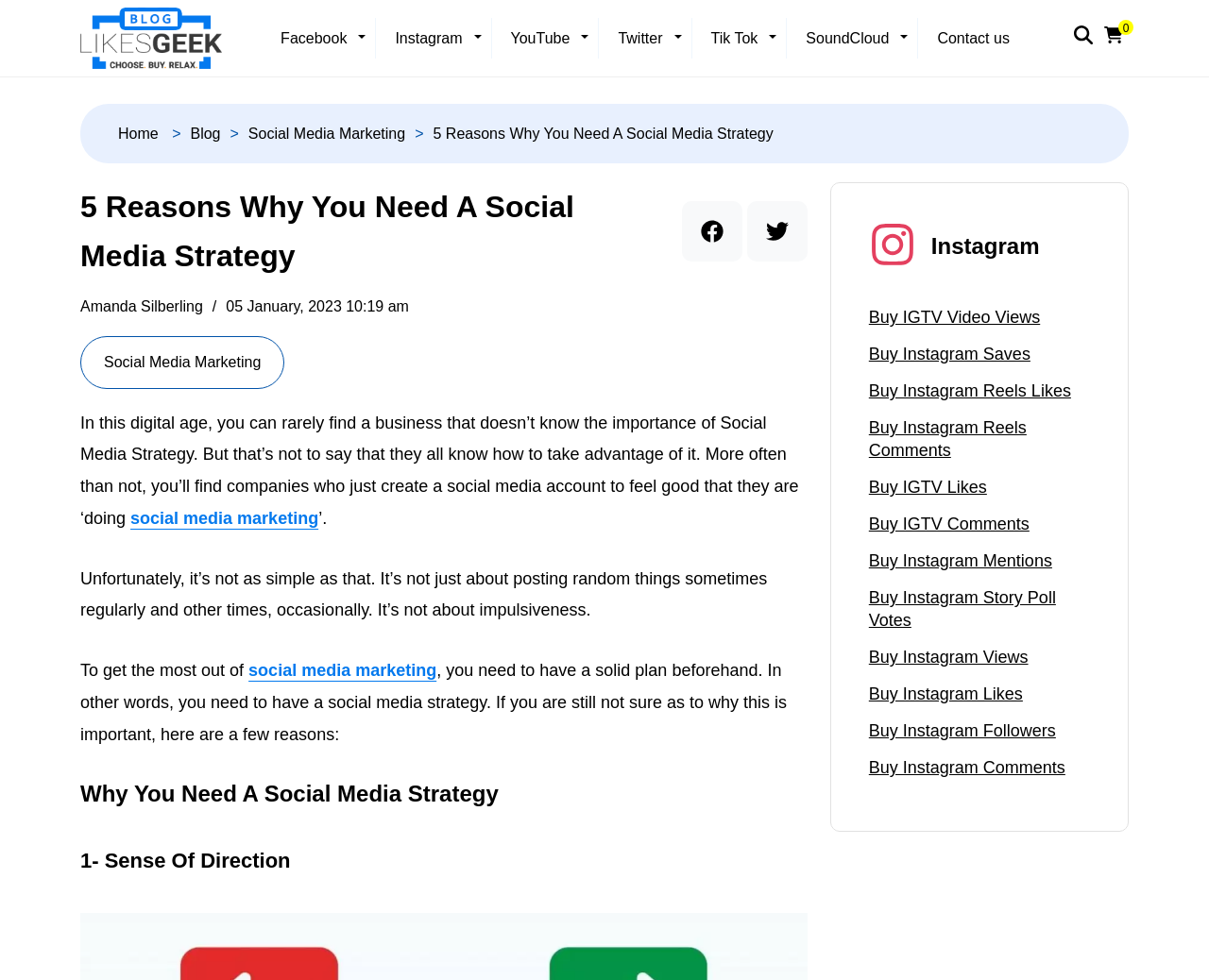Find the bounding box coordinates of the area to click in order to follow the instruction: "Search for something".

[0.884, 0.025, 0.909, 0.052]